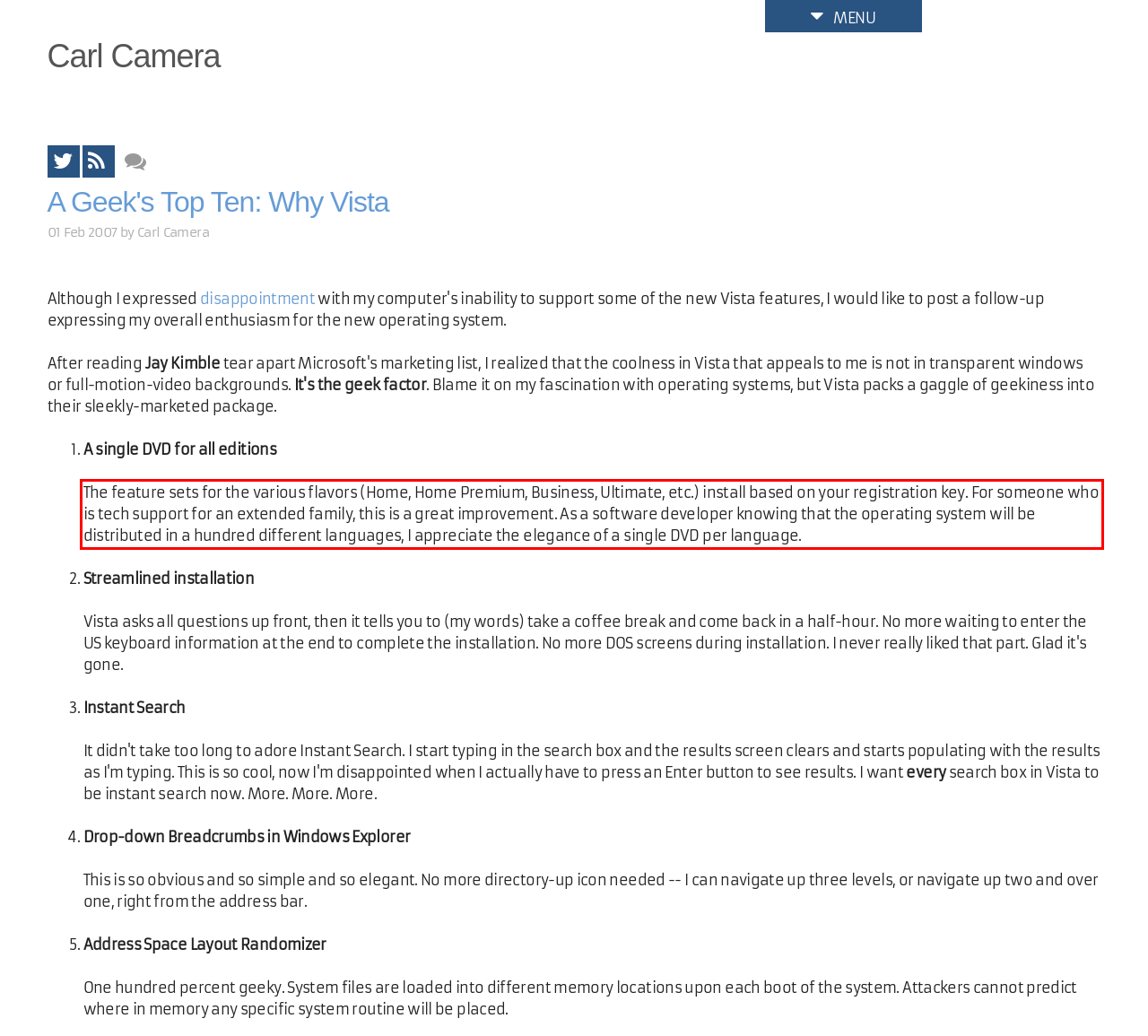Given a screenshot of a webpage containing a red bounding box, perform OCR on the text within this red bounding box and provide the text content.

The feature sets for the various flavors (Home, Home Premium, Business, Ultimate, etc.) install based on your registration key. For someone who is tech support for an extended family, this is a great improvement. As a software developer knowing that the operating system will be distributed in a hundred different languages, I appreciate the elegance of a single DVD per language.